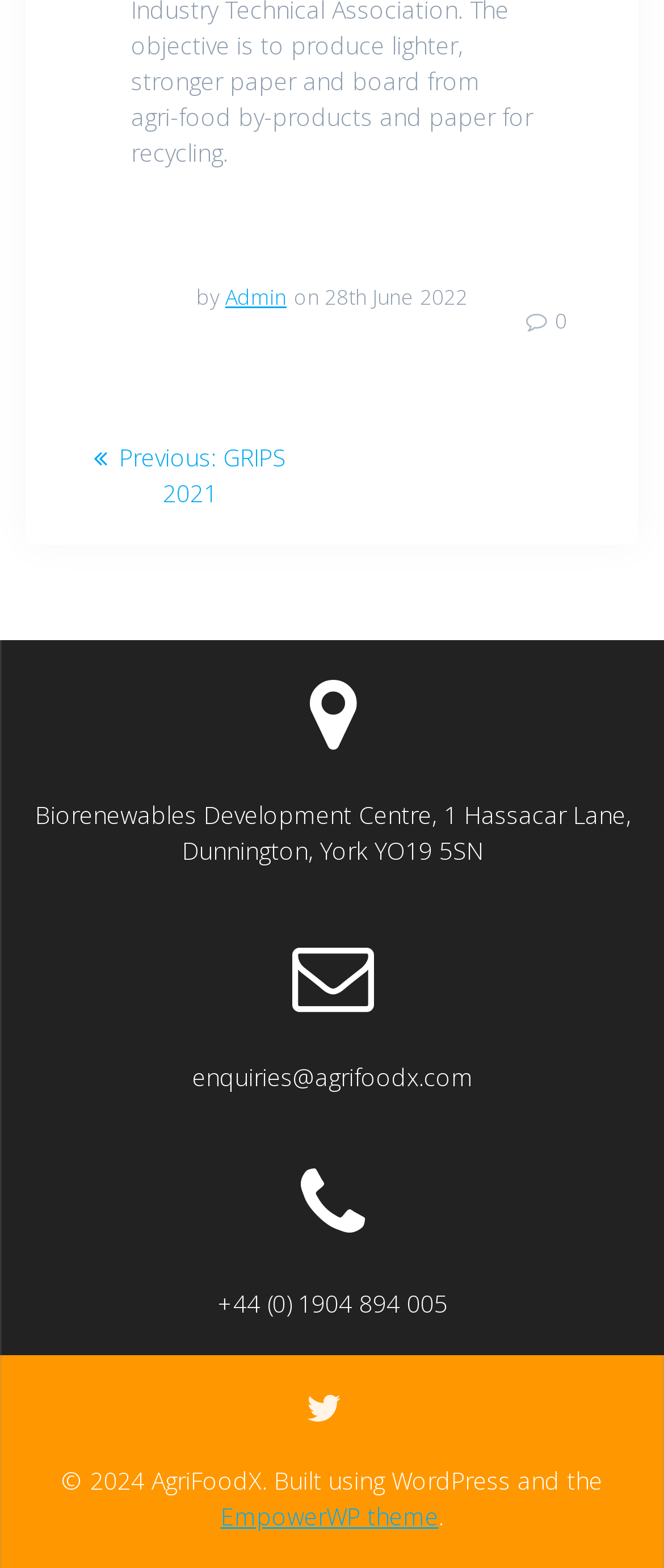From the details in the image, provide a thorough response to the question: What is the phone number of AgriFoodX?

The phone number of AgriFoodX can be found at the bottom of the webpage, where it says '+44 (0) 1904 894 005'. This is the phone number of AgriFoodX.